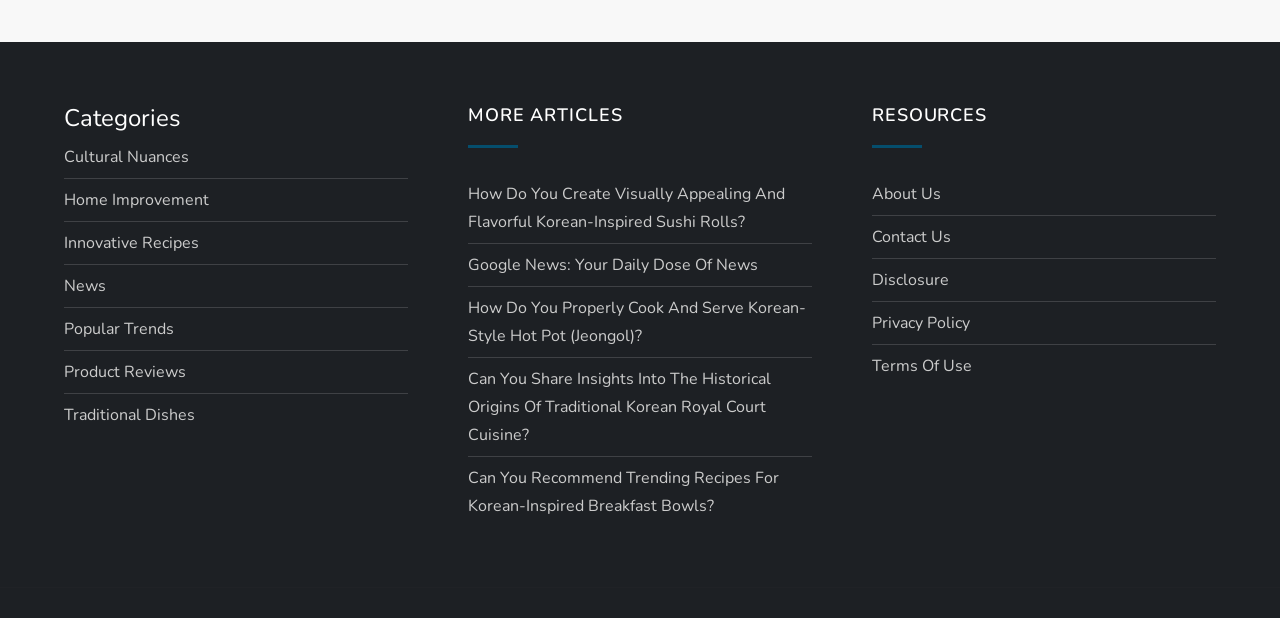What is the last resource listed on the webpage?
Use the image to give a comprehensive and detailed response to the question.

By examining the links under the heading 'RESOURCES', I found that the last resource listed is Terms Of Use.